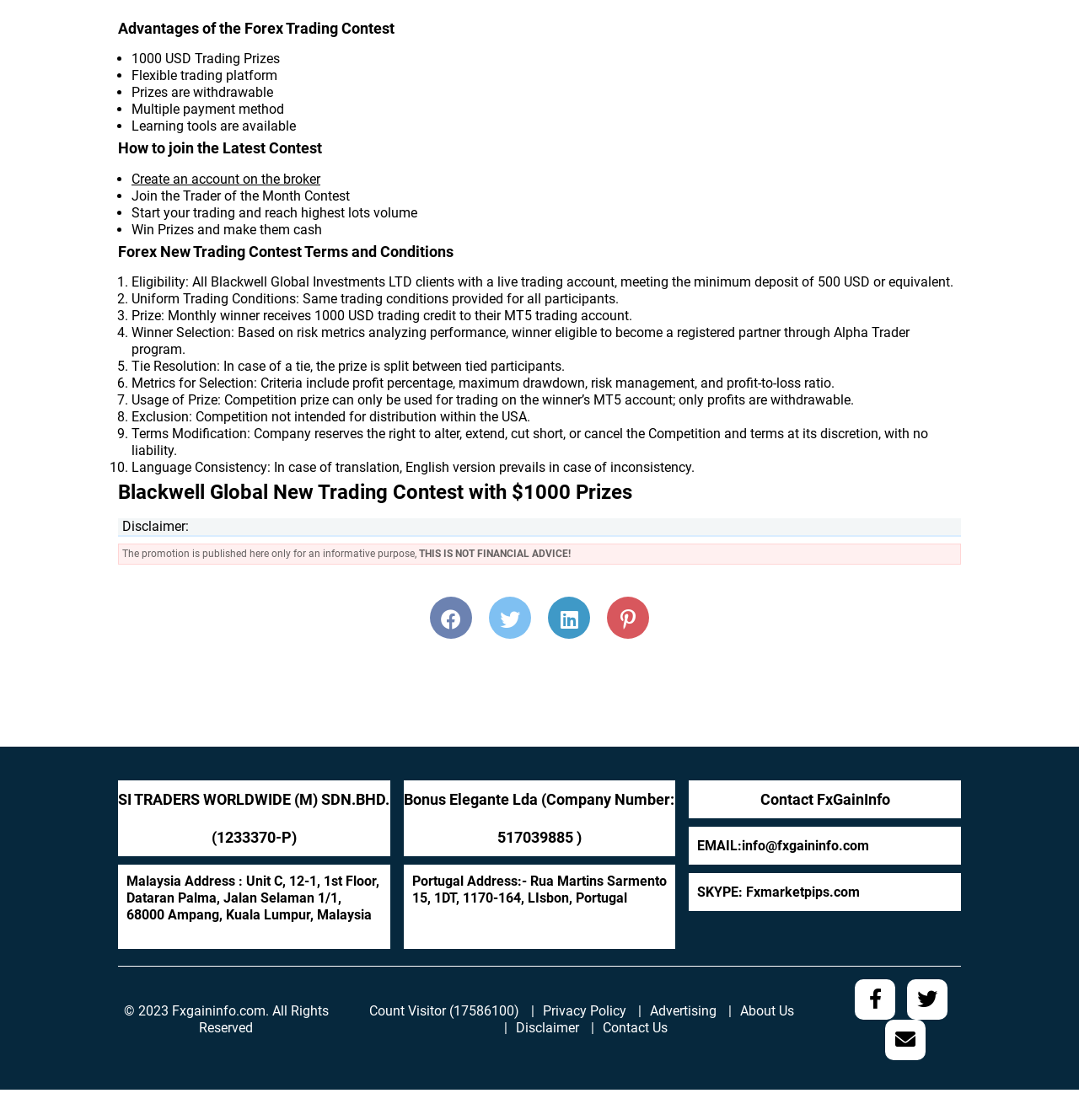Can you determine the bounding box coordinates of the area that needs to be clicked to fulfill the following instruction: "Click on social media link"?

[0.792, 0.874, 0.83, 0.91]